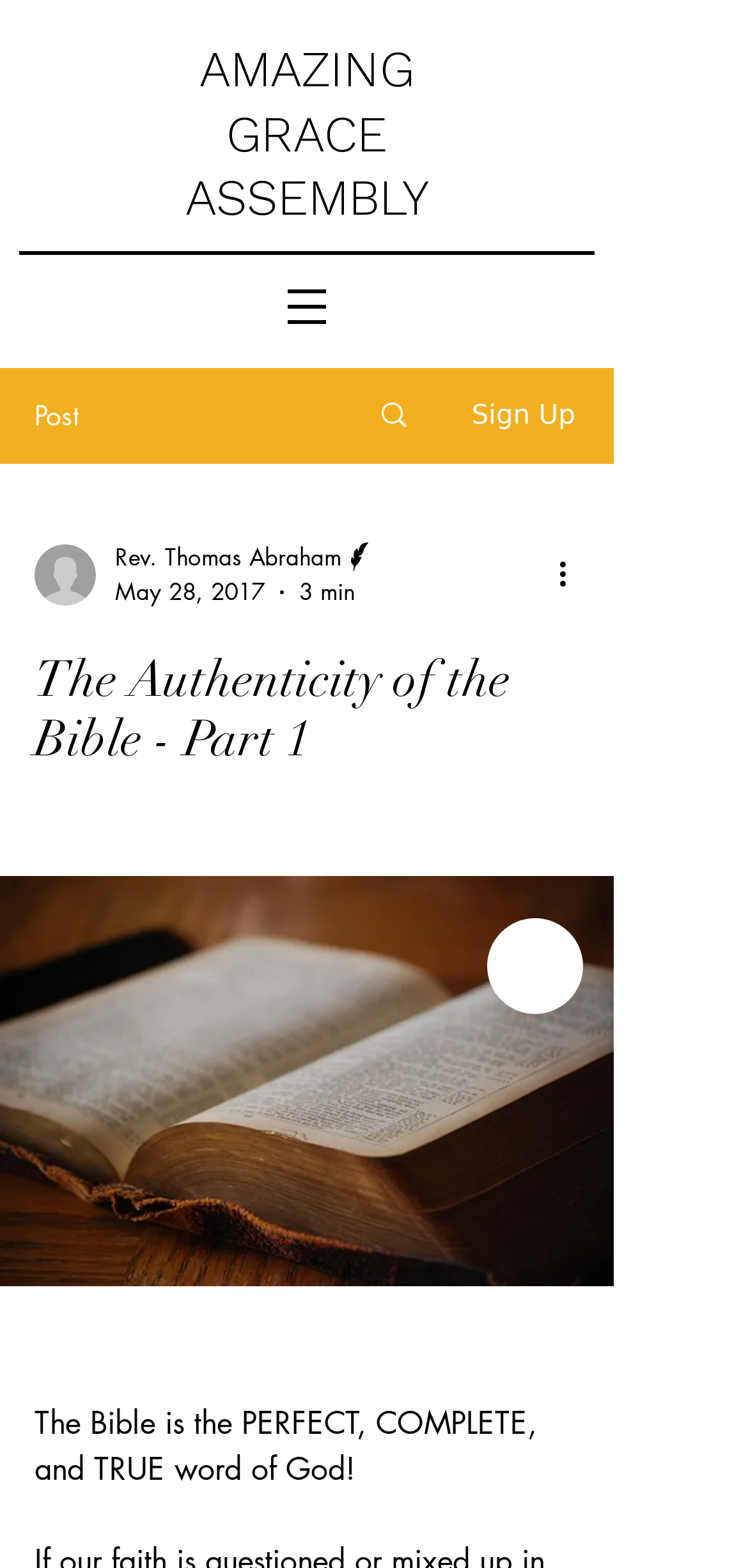Identify the bounding box for the described UI element: "Search".

[0.466, 0.235, 0.589, 0.294]